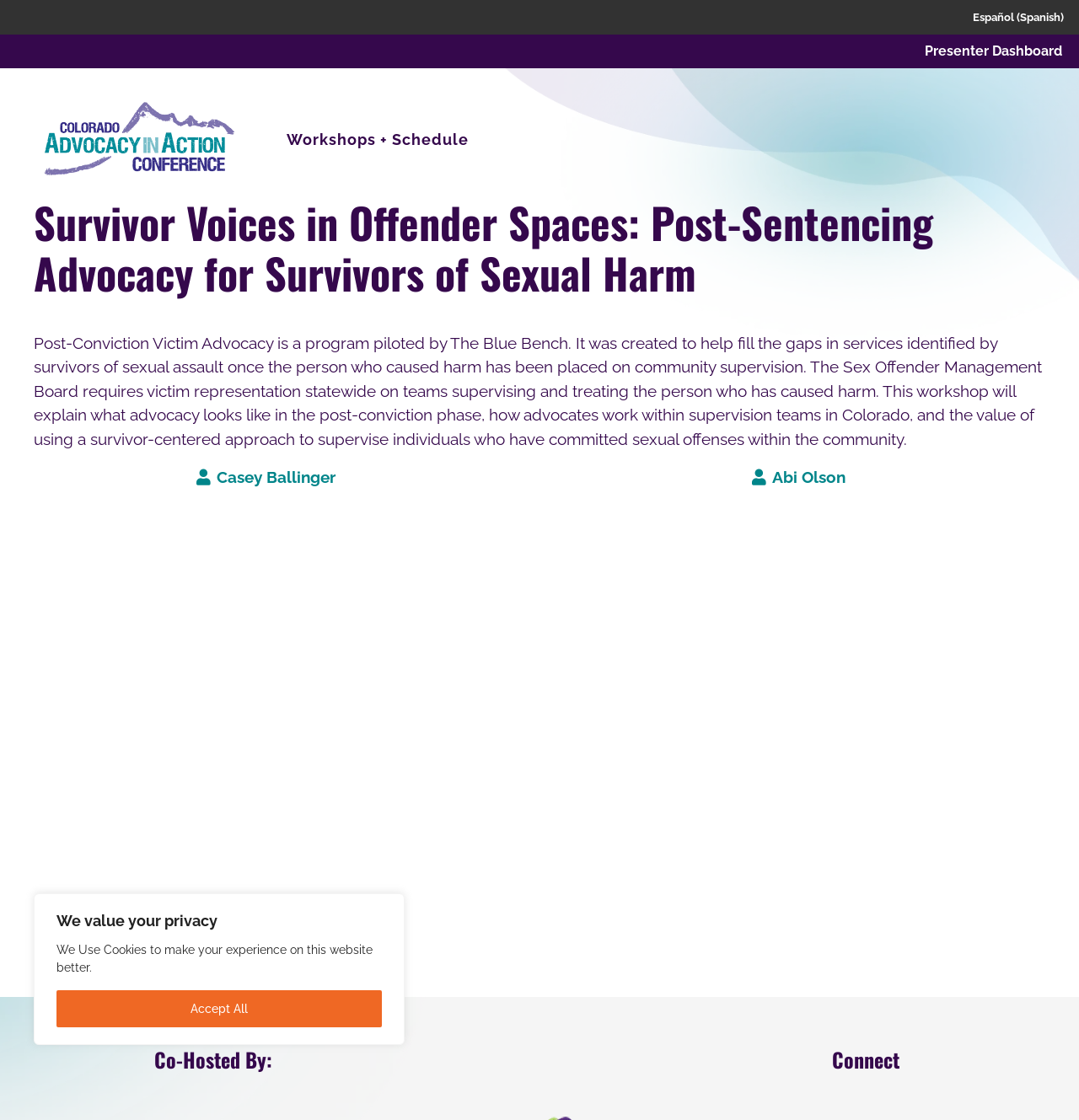Please identify the bounding box coordinates of the element's region that should be clicked to execute the following instruction: "view workshops and schedule". The bounding box coordinates must be four float numbers between 0 and 1, i.e., [left, top, right, bottom].

[0.25, 0.103, 0.45, 0.148]